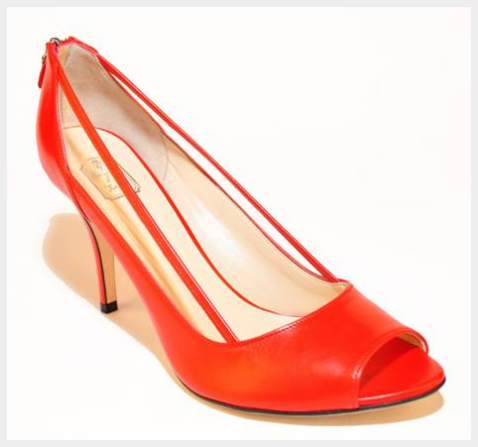What is the purpose of the shoe's design?
Please provide a single word or phrase as your answer based on the screenshot.

to make a bold statement